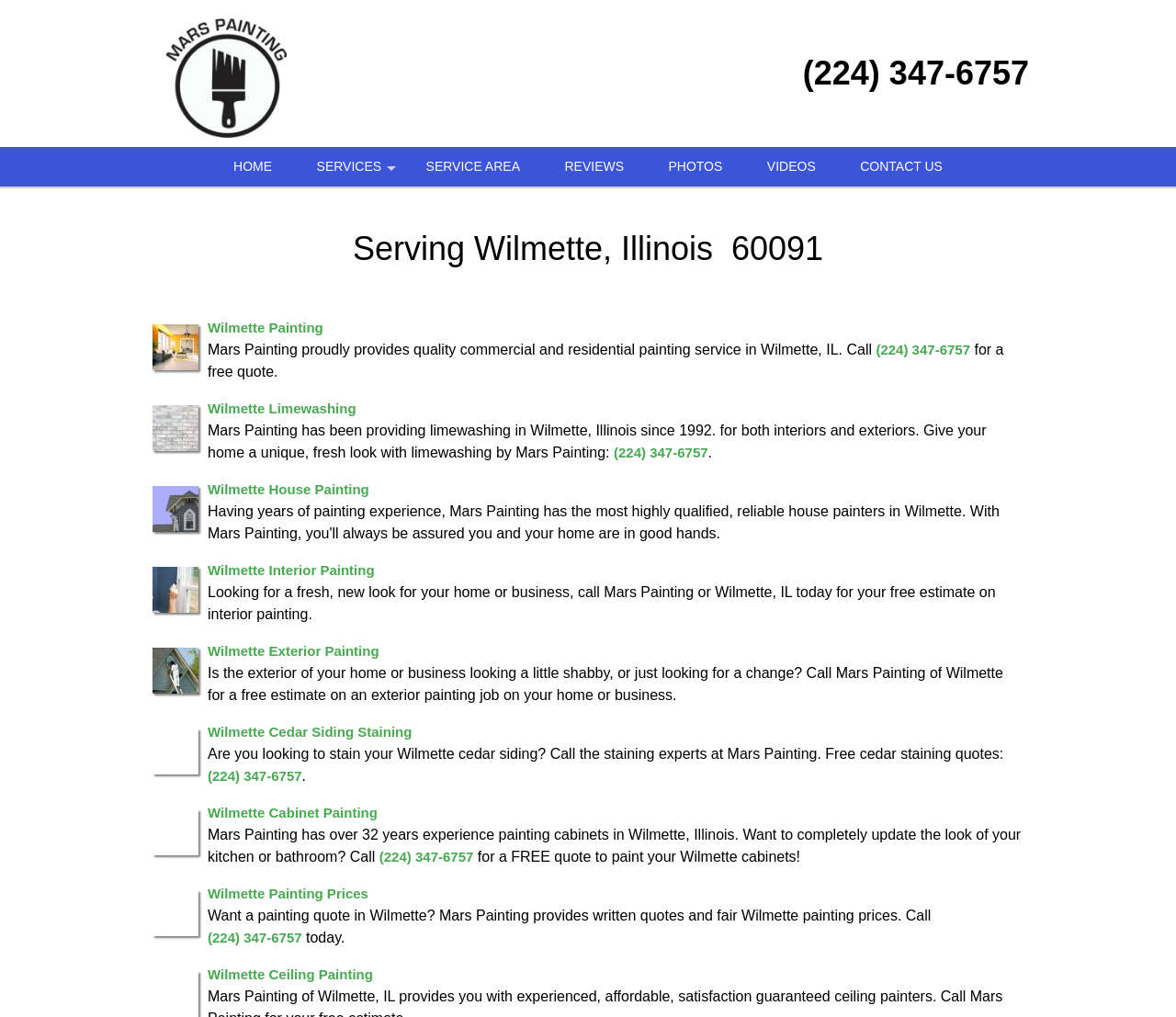What is the area code of the phone number?
Provide a detailed answer to the question, using the image to inform your response.

I found the area code by looking at the phone number on the webpage. The phone number is (224) 347-6757, and the area code is the first three digits, which is 224.